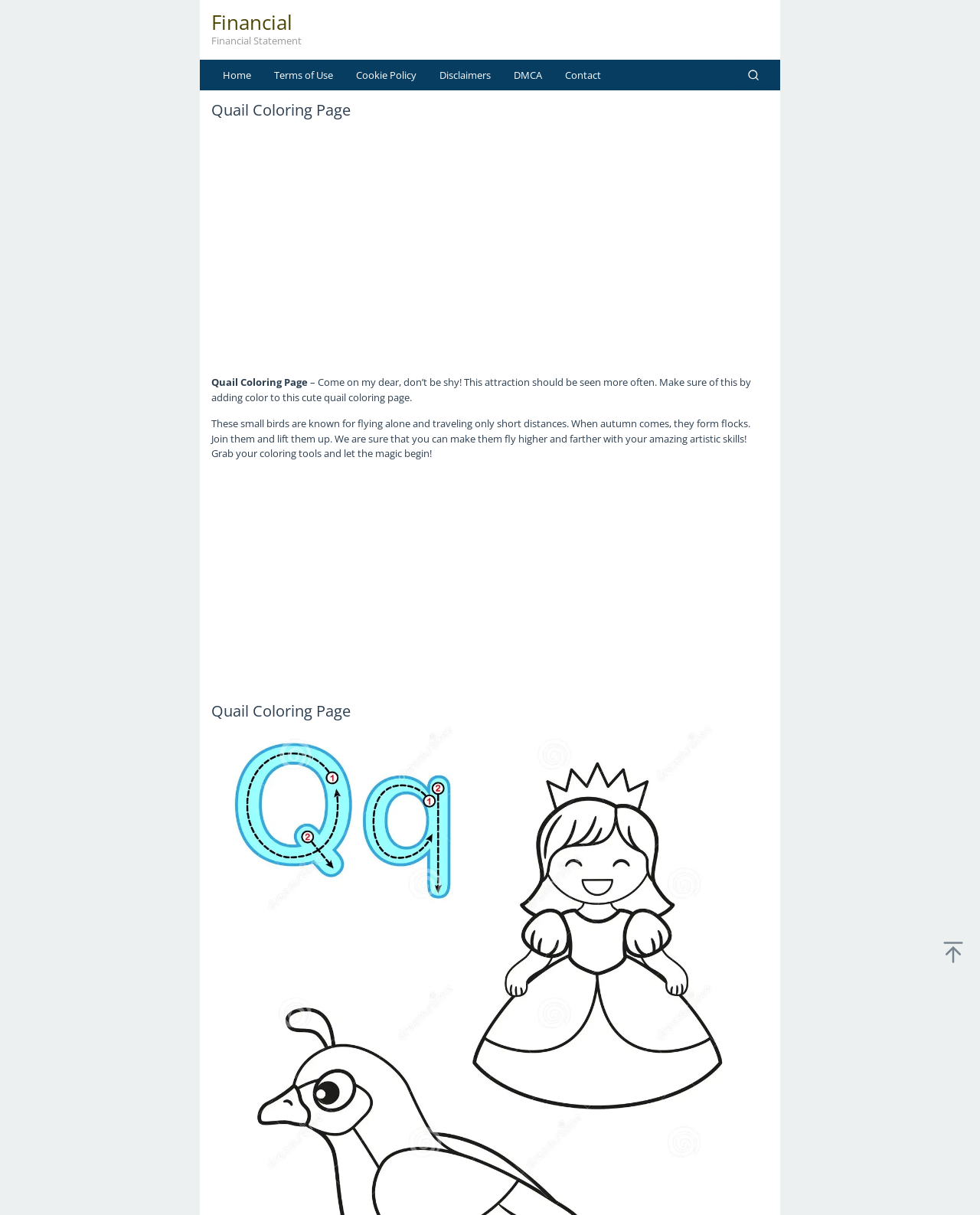Show the bounding box coordinates for the element that needs to be clicked to execute the following instruction: "go to Home page". Provide the coordinates in the form of four float numbers between 0 and 1, i.e., [left, top, right, bottom].

[0.216, 0.049, 0.268, 0.074]